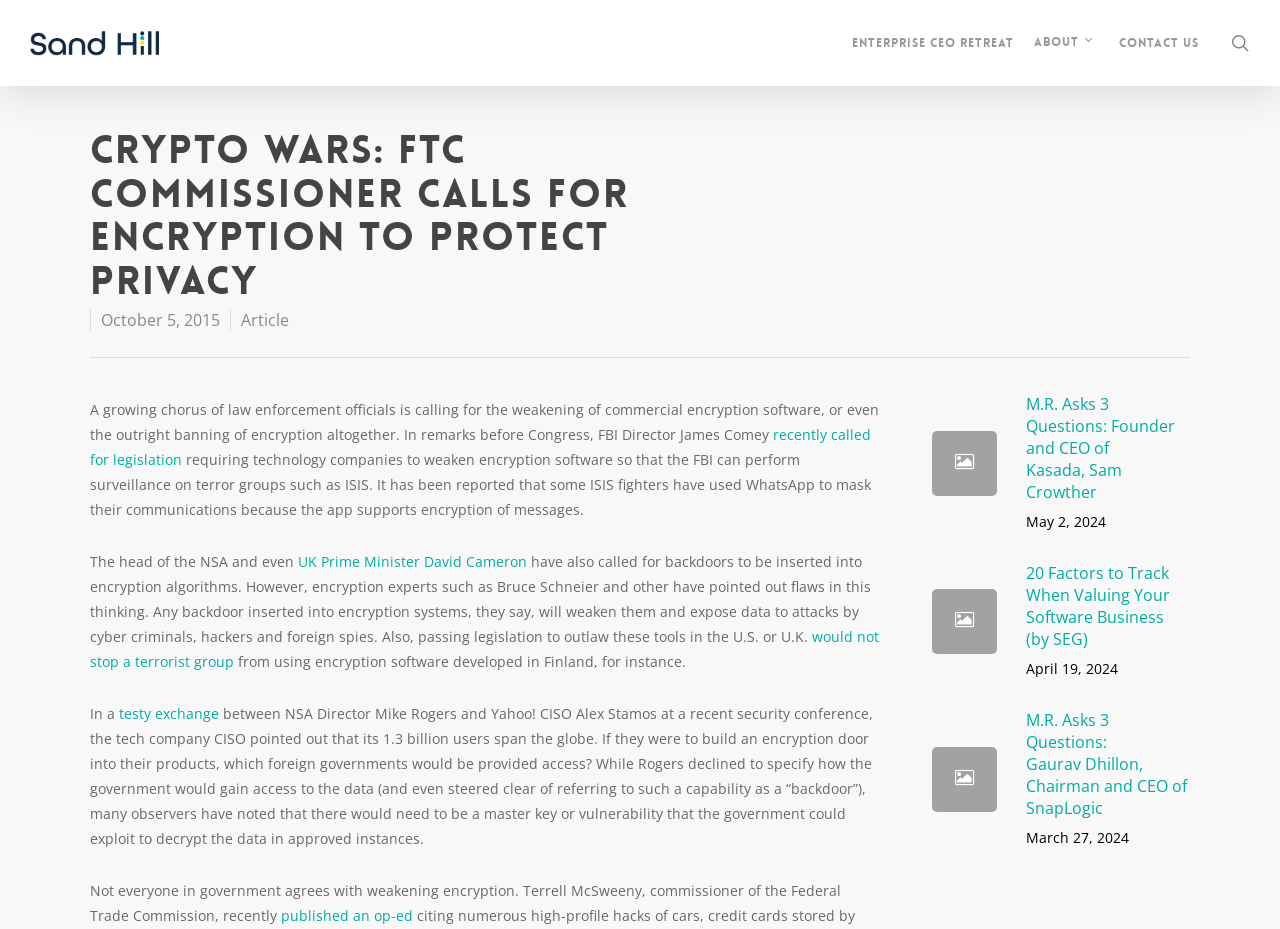Reply to the question with a brief word or phrase: Who is the commissioner of the Federal Trade Commission?

Terrell McSweeny